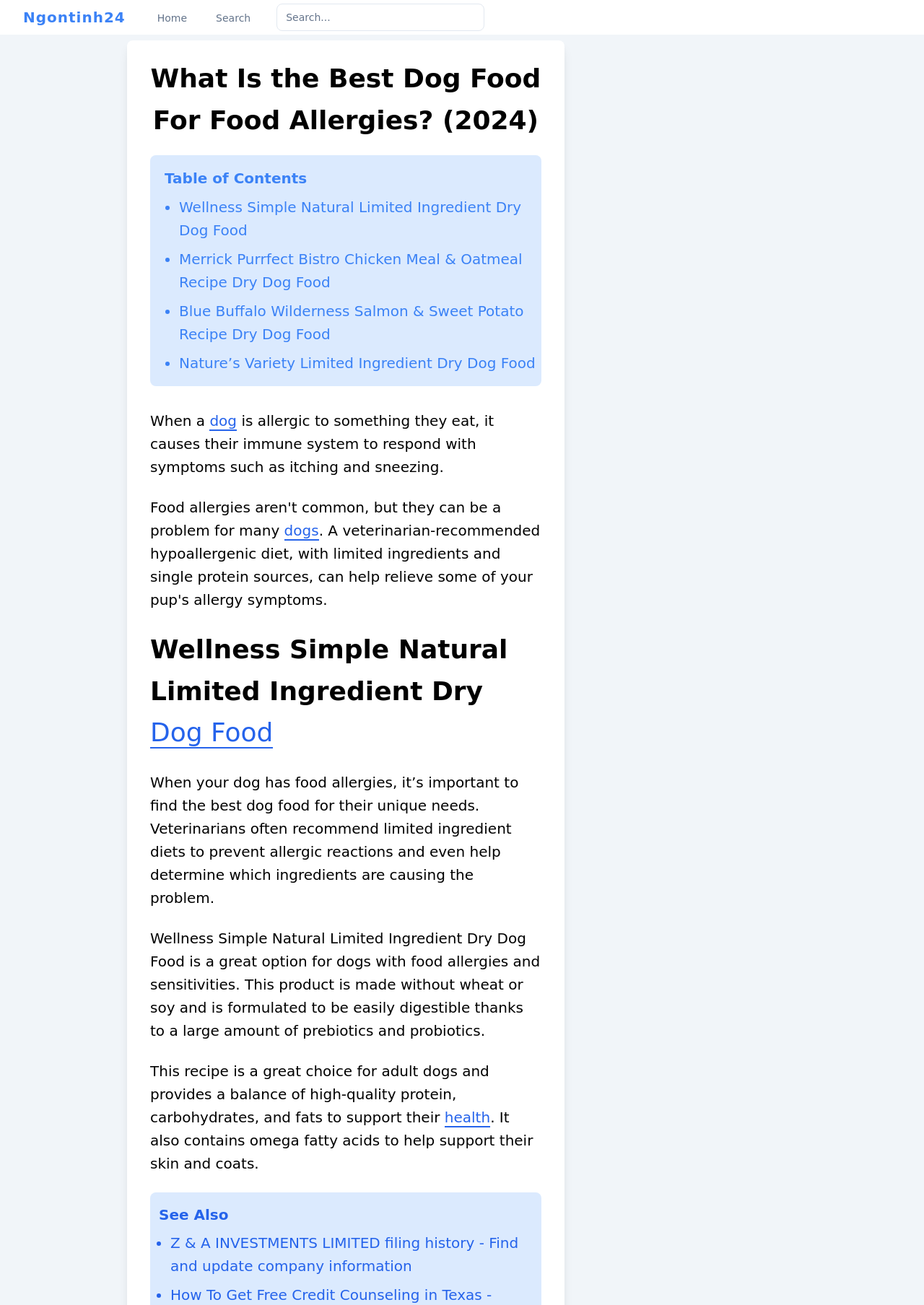What is the purpose of limited ingredient diets?
Carefully examine the image and provide a detailed answer to the question.

According to the webpage, limited ingredient diets are recommended by veterinarians to prevent allergic reactions and help determine which ingredients are causing the problem in dogs with food allergies.